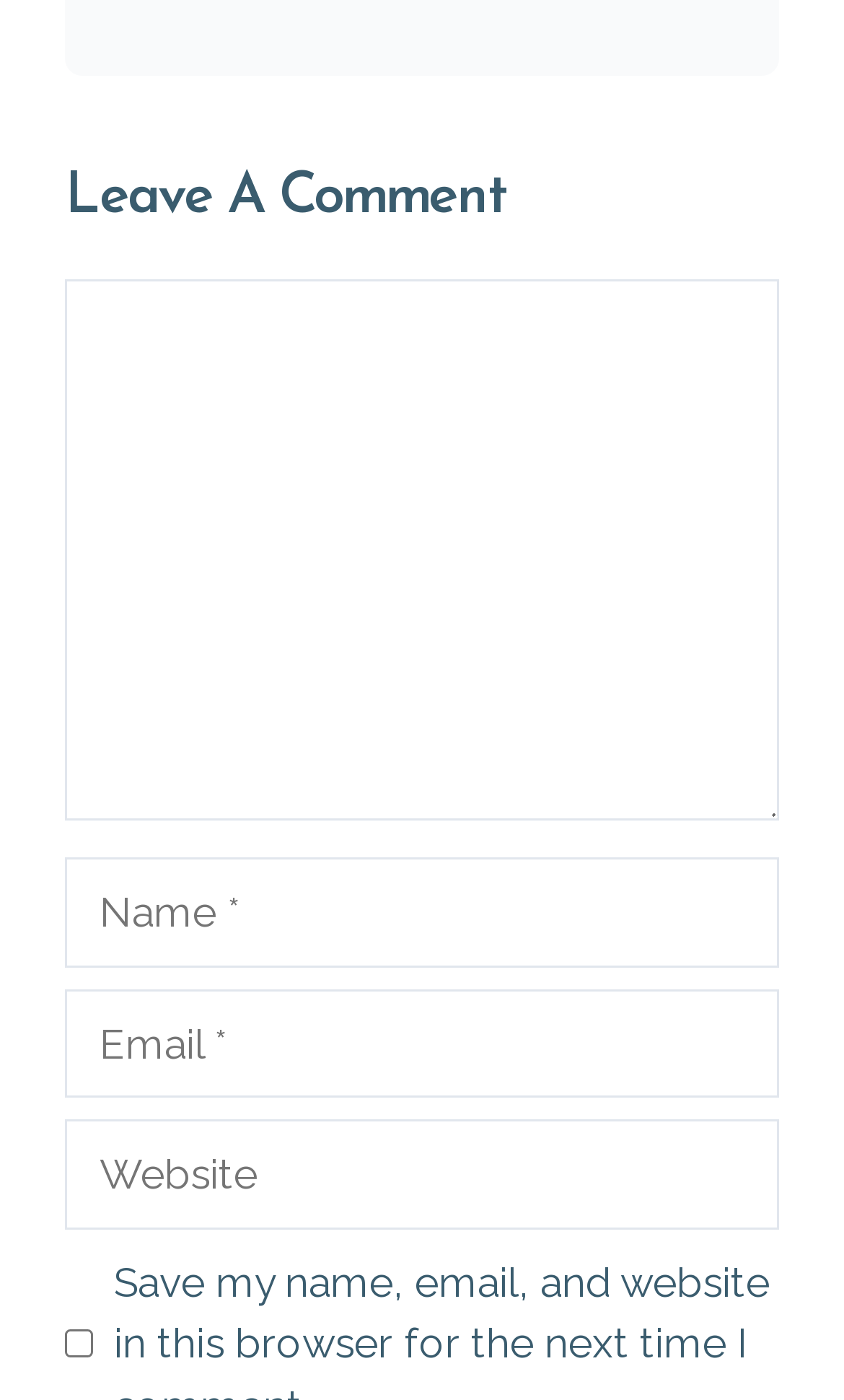Identify the bounding box coordinates of the HTML element based on this description: "parent_node: Comment name="author" placeholder="Name *"".

[0.077, 0.613, 0.923, 0.691]